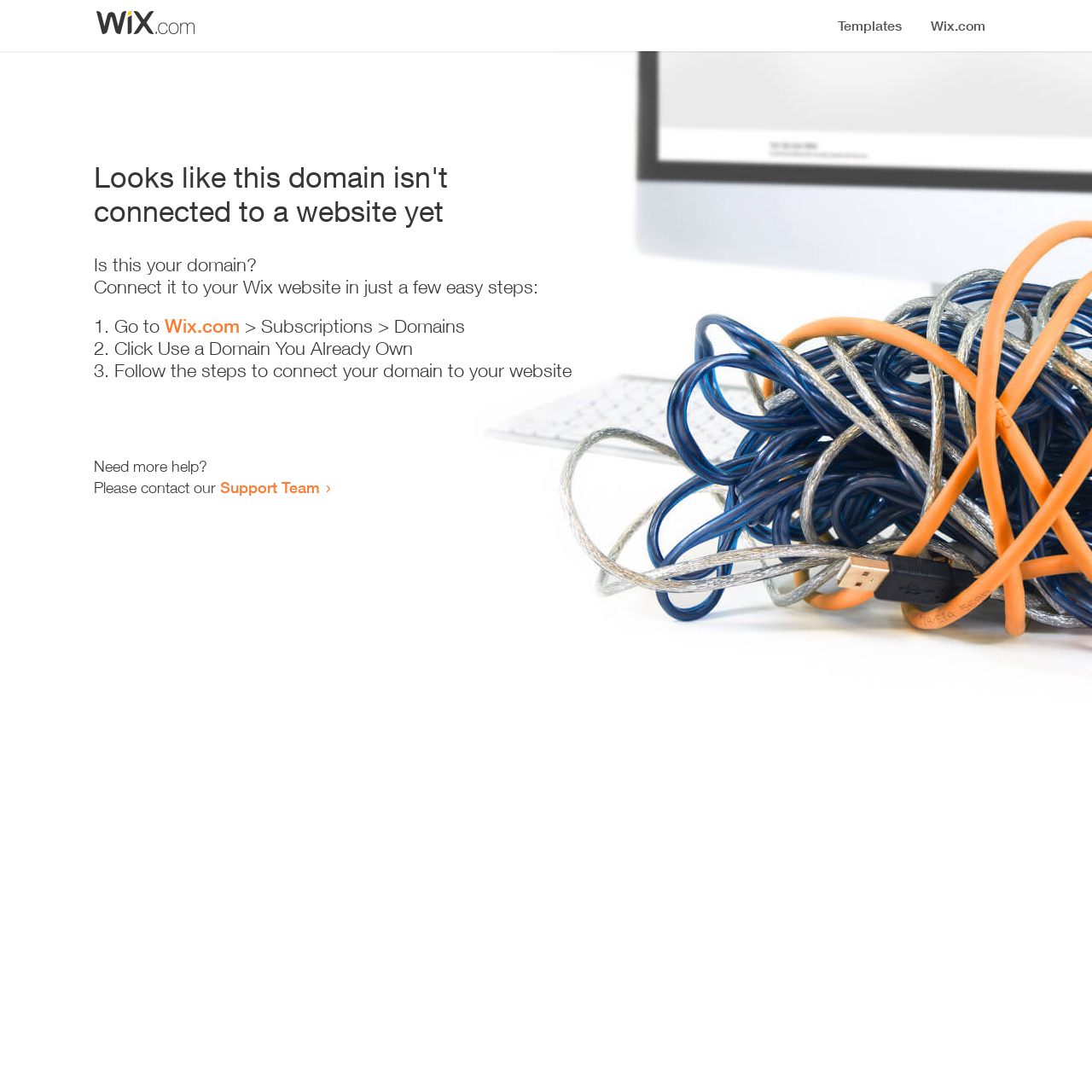Find the coordinates for the bounding box of the element with this description: "Wix.com".

[0.151, 0.288, 0.22, 0.309]